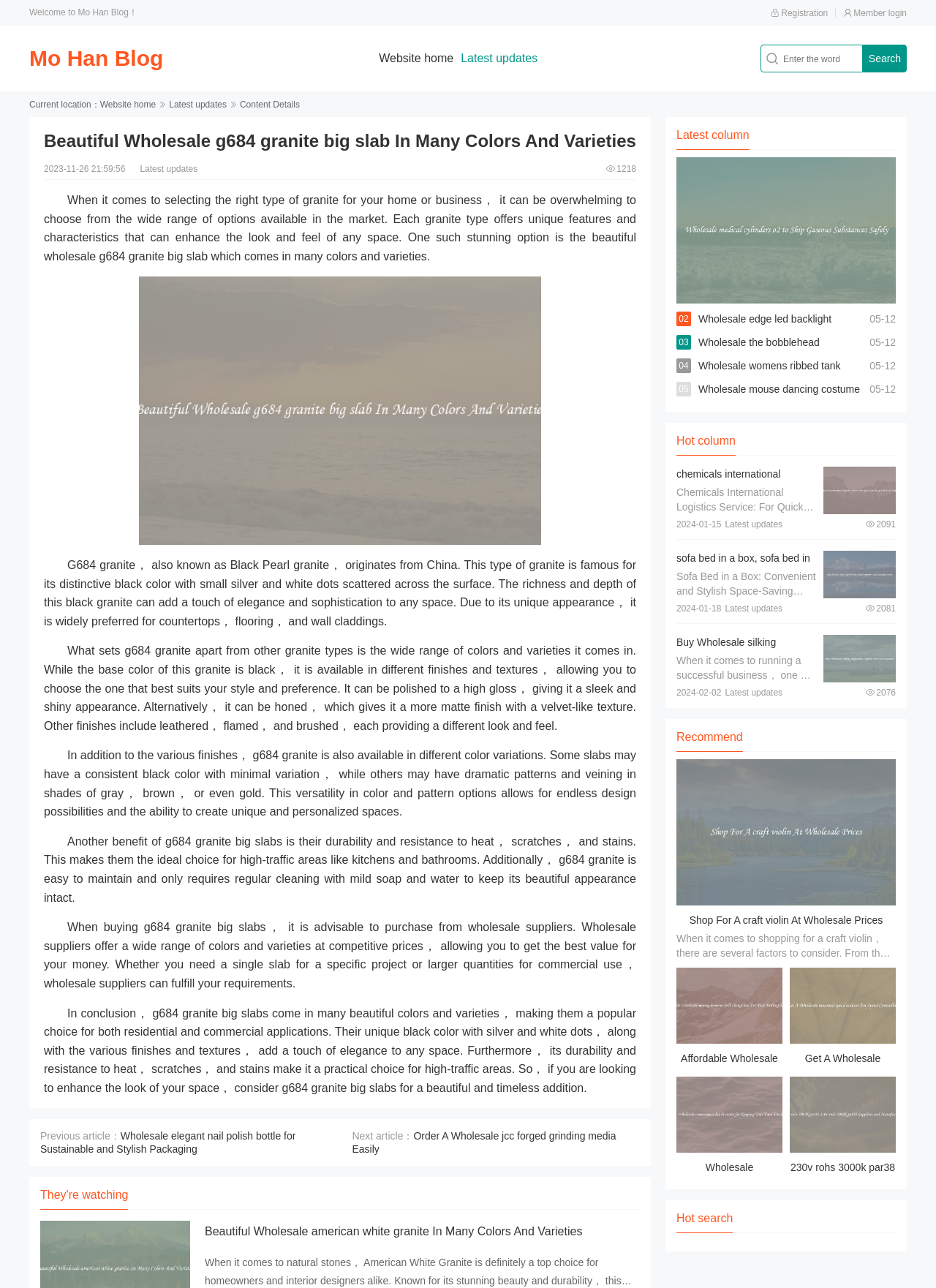Can you show the bounding box coordinates of the region to click on to complete the task described in the instruction: "Search for a word"?

[0.812, 0.035, 0.922, 0.056]